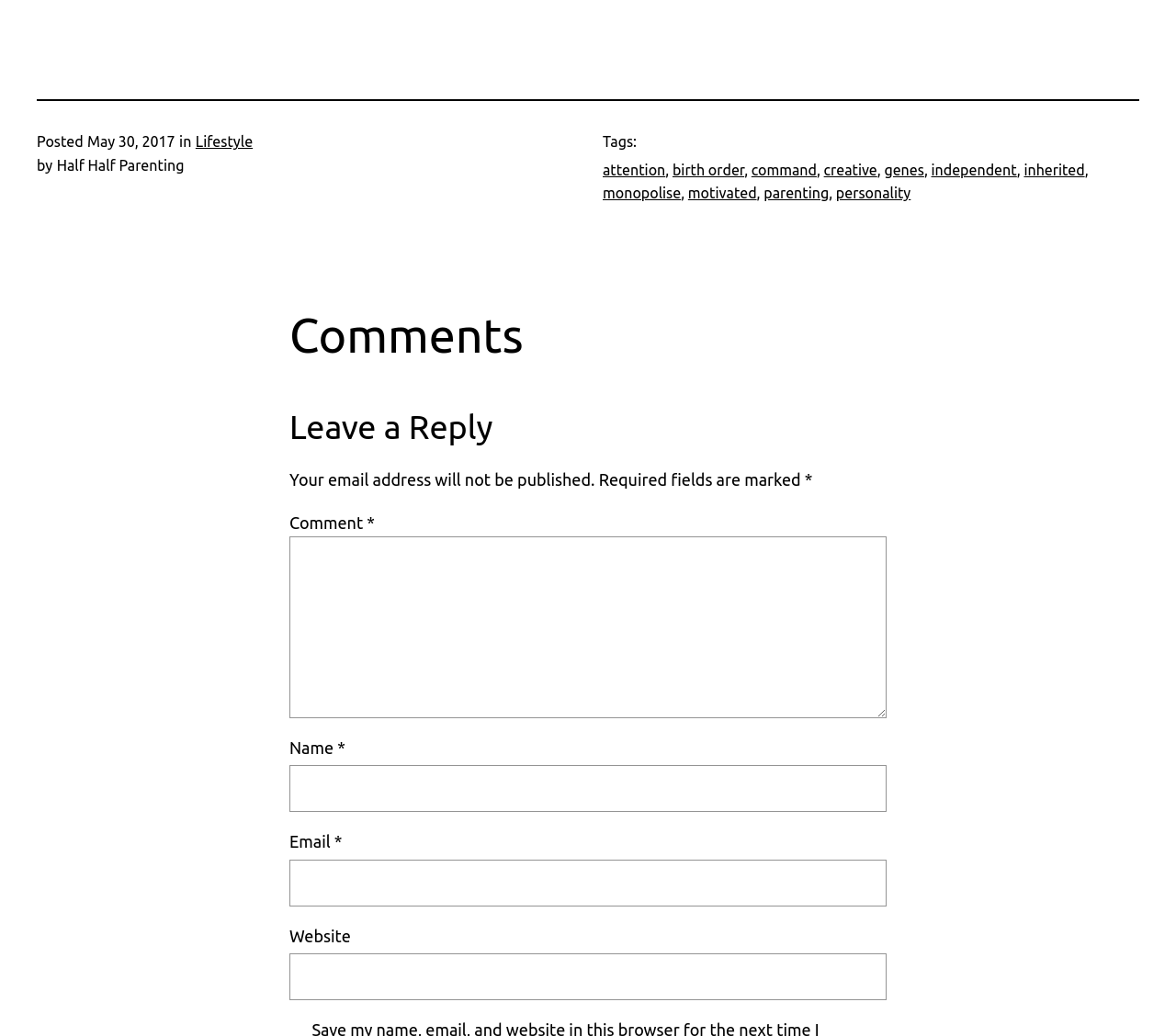Locate the coordinates of the bounding box for the clickable region that fulfills this instruction: "Enter a comment".

[0.246, 0.518, 0.754, 0.693]